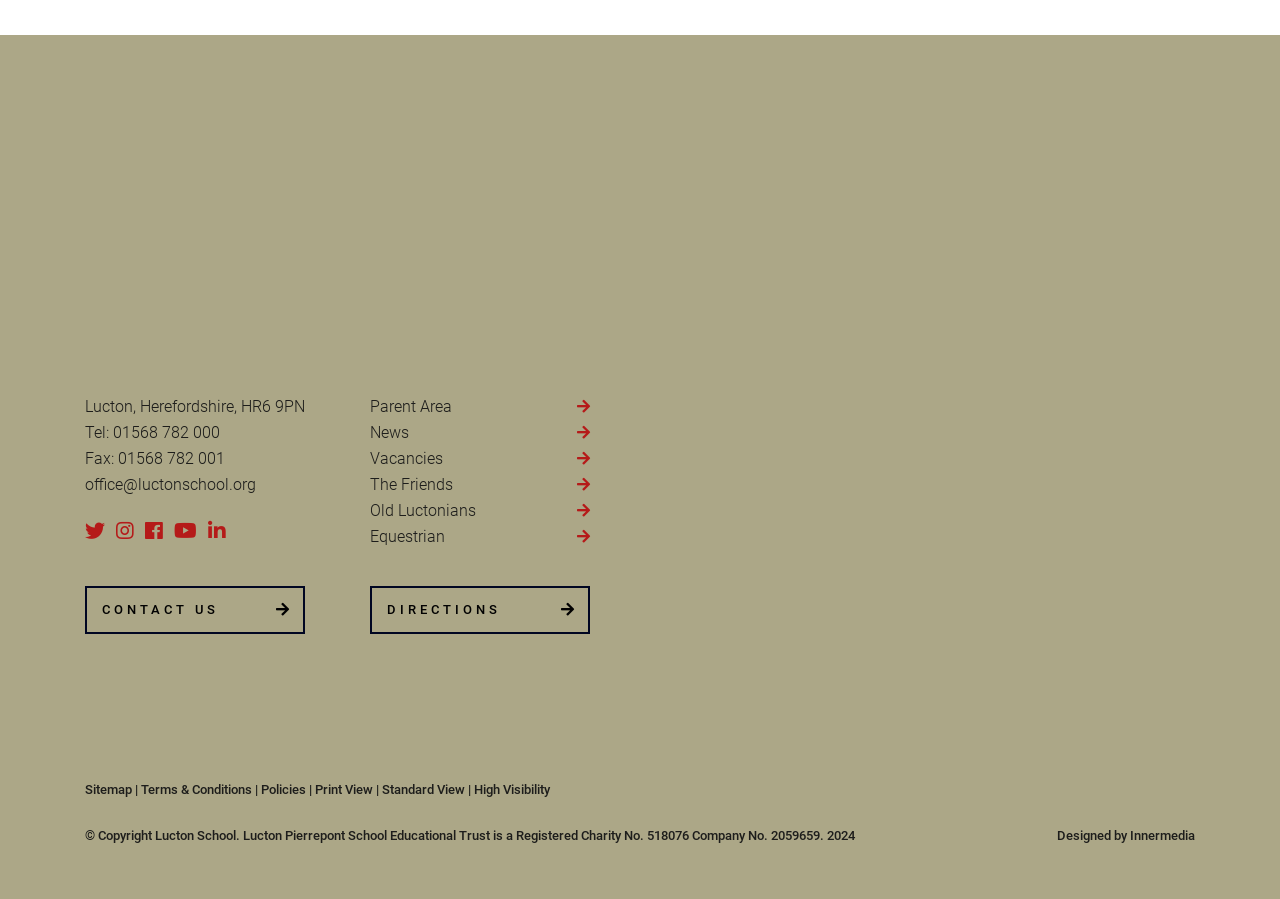Specify the bounding box coordinates of the area to click in order to execute this command: 'View Sitemap'. The coordinates should consist of four float numbers ranging from 0 to 1, and should be formatted as [left, top, right, bottom].

[0.066, 0.87, 0.103, 0.886]